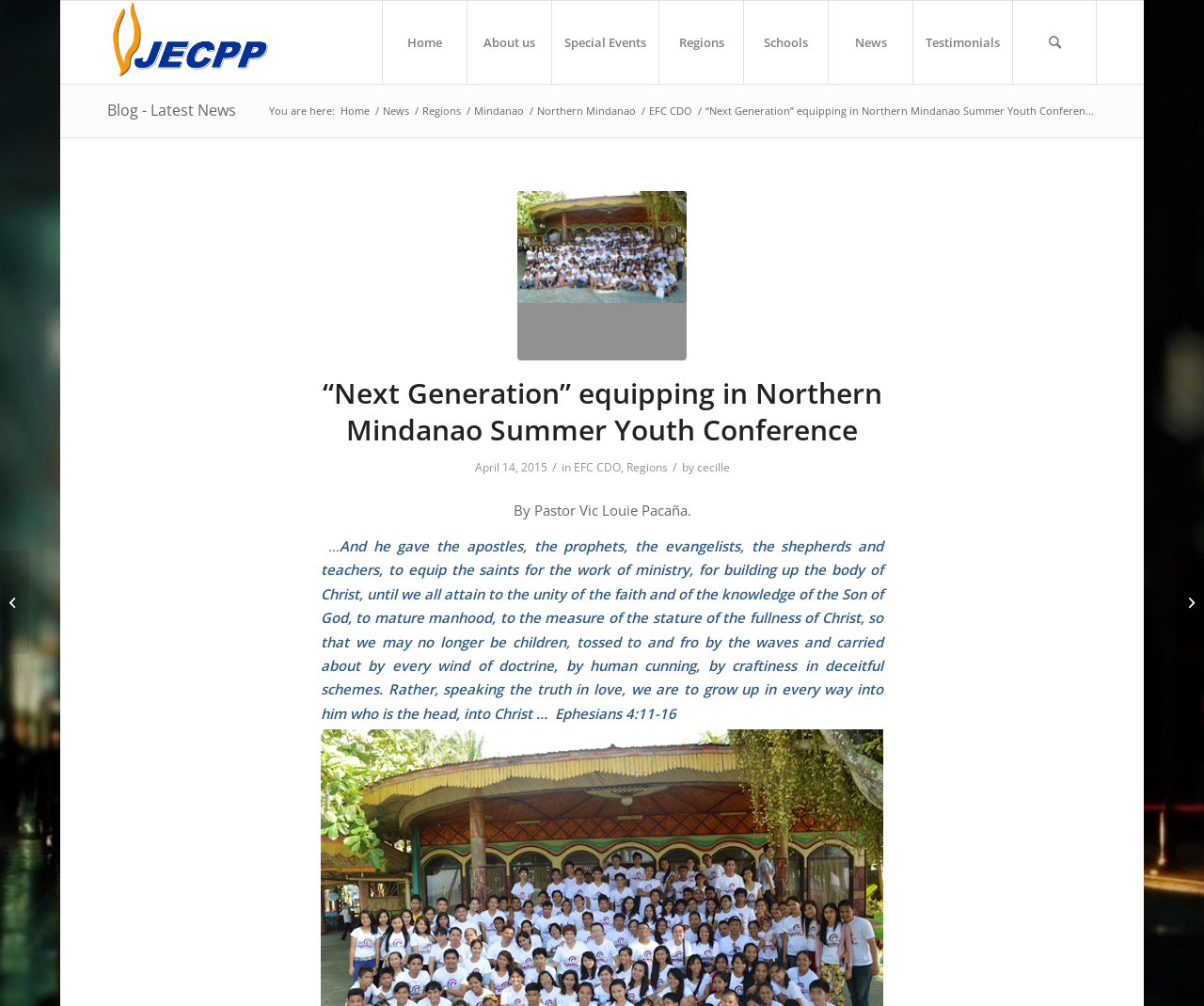Using the description: "GOSSIP CORNER", determine the UI element's bounding box coordinates. Ensure the coordinates are in the format of four float numbers between 0 and 1, i.e., [left, top, right, bottom].

None